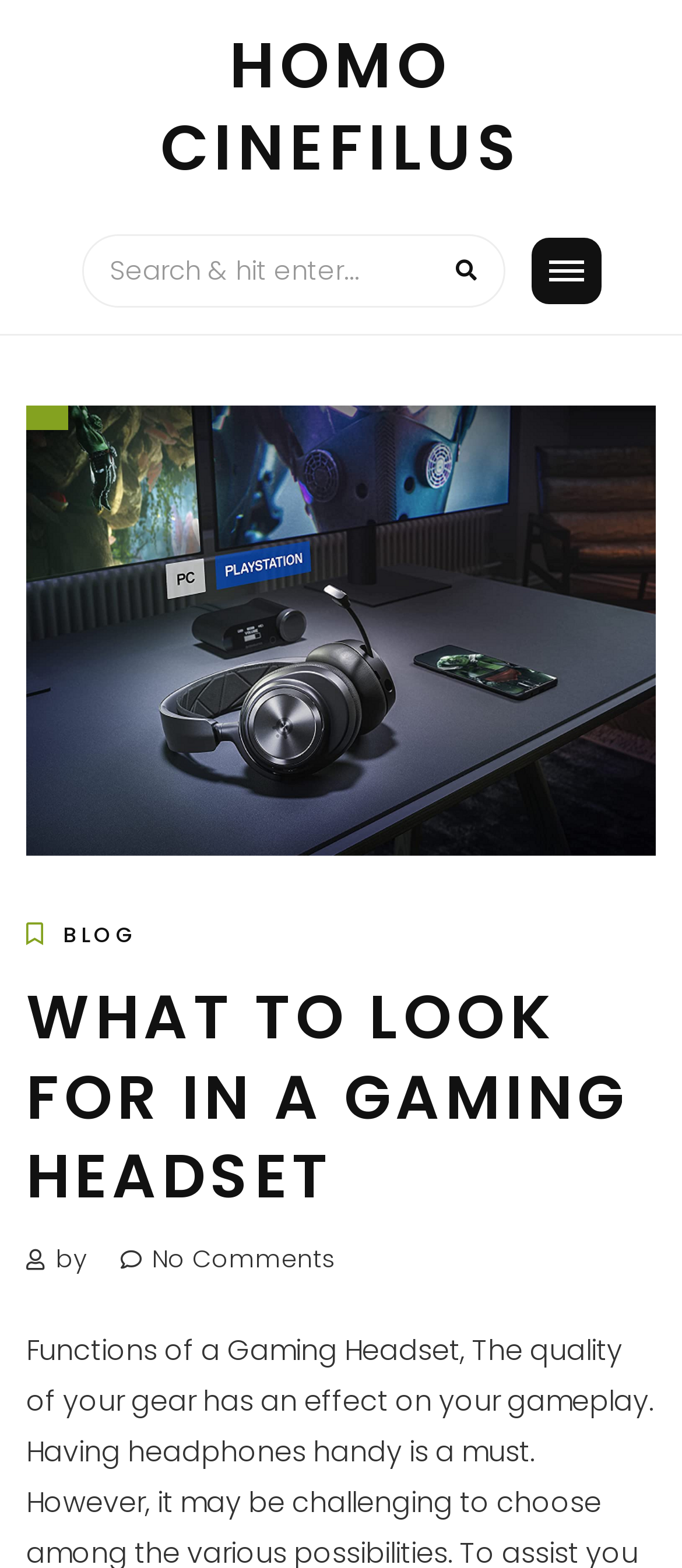Summarize the contents and layout of the webpage in detail.

The webpage is about a guide on what to look for in a gaming headset. At the top, there is a heading "HOMO CINEFILUS" with a link to the same text, taking up most of the top section. Below this, there is a search bar with a textbox and a button with a magnifying glass icon. The search bar is positioned near the top-left corner of the page.

On the right side of the search bar, there is a small link with no text. Below the search bar, there is a large image that takes up most of the width of the page, with the title "What to Look for in a Gaming Headset". 

Underneath the image, there is a heading with the same title as the image, "WHAT TO LOOK FOR IN A GAMING HEADSET". Below this heading, there are two lines of text, one with the word "by" and the other with "No Comments". 

On the top-right corner, there is a link to "BLOG". Overall, the webpage has a simple layout with a prominent image and clear headings, making it easy to navigate.